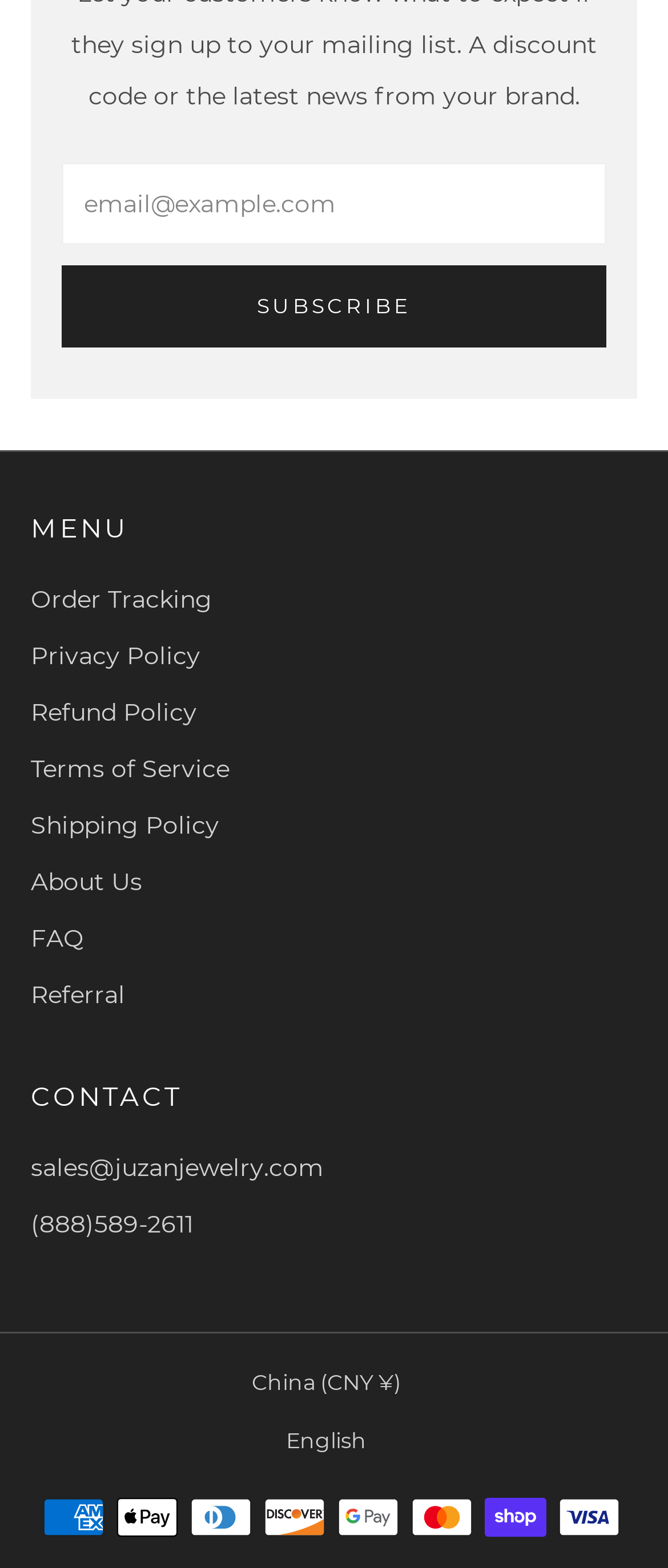How many links are listed under 'MENU'?
Deliver a detailed and extensive answer to the question.

Under the 'MENU' heading, there are links labeled 'Order Tracking', 'Privacy Policy', 'Refund Policy', 'Terms of Service', 'Shipping Policy', 'About Us', 'FAQ', and 'Referral'. By counting these links, we can determine that there are 8 links listed under 'MENU'.